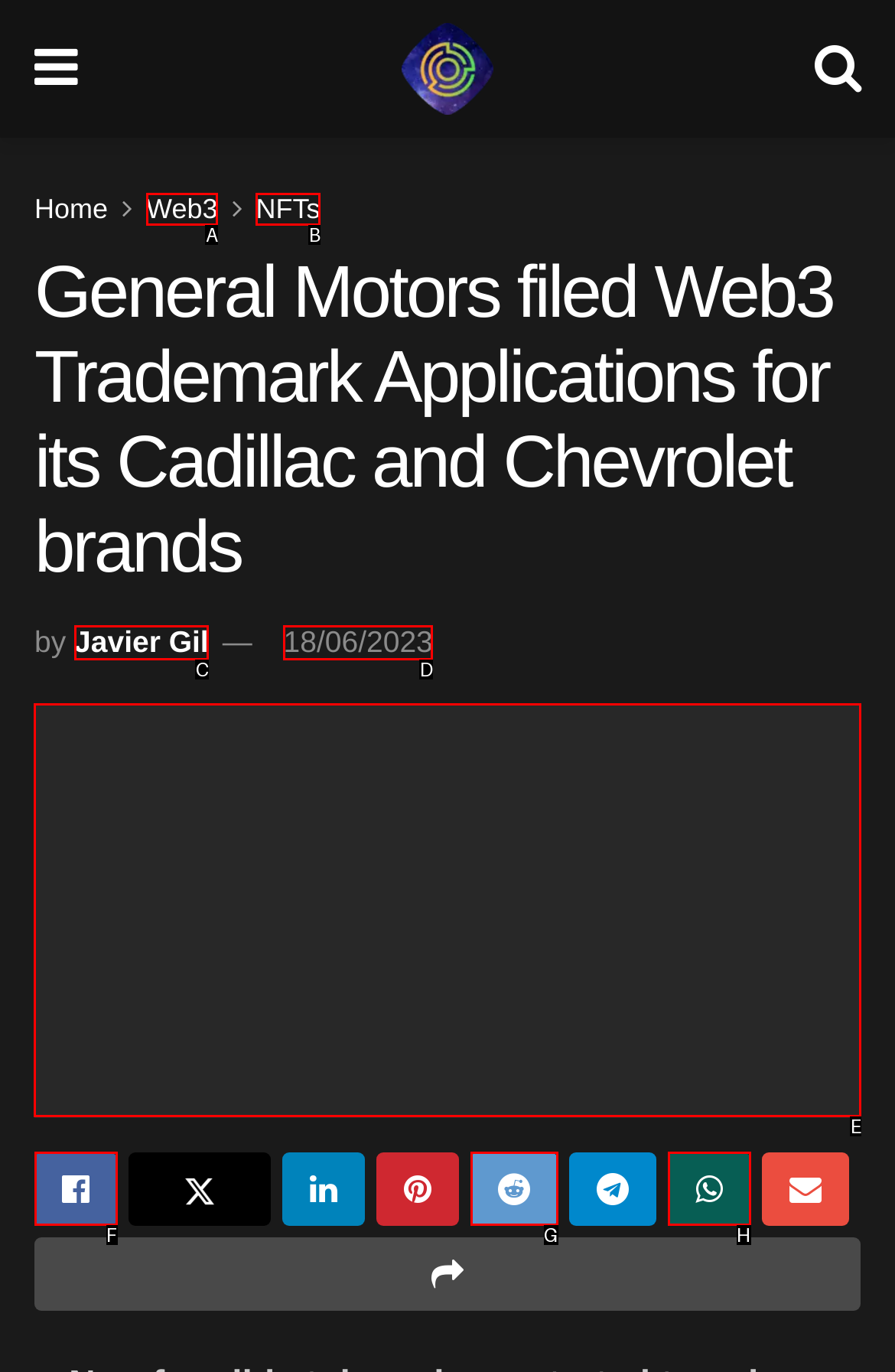Please indicate which HTML element to click in order to fulfill the following task: Visit general-motors-filed-web3-trademark-applications-for-its-cadillac-and-chevrolet-brands Respond with the letter of the chosen option.

E